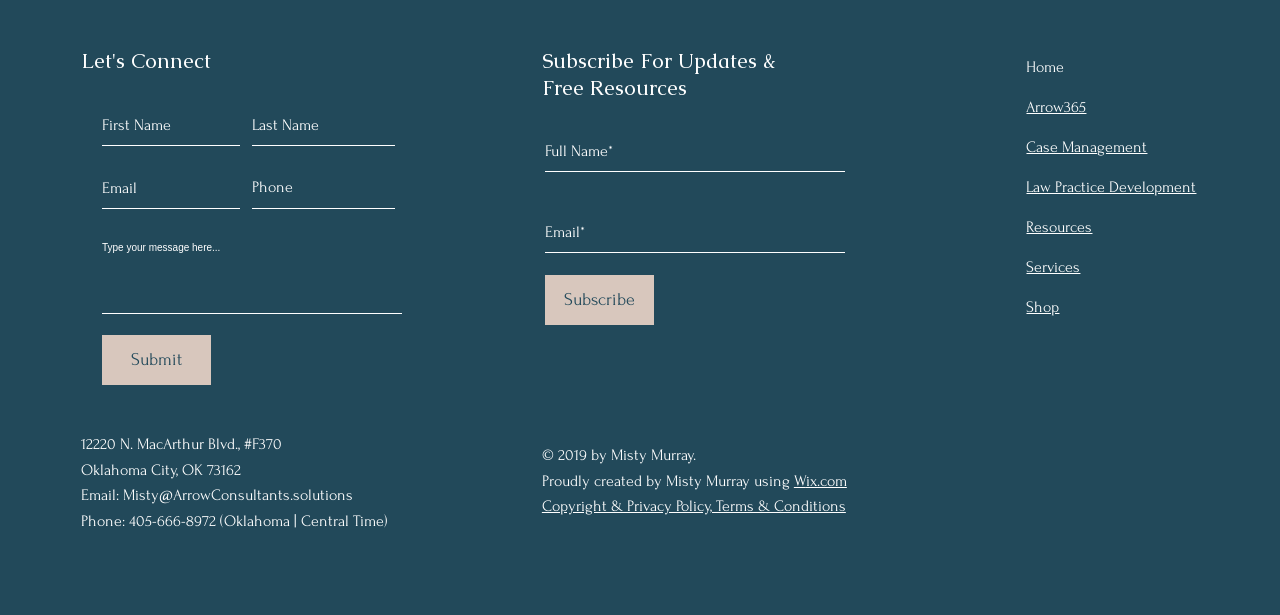What is the logo displayed at the bottom of the webpage?
Answer with a single word or short phrase according to what you see in the image.

Microsoft Partner Logo